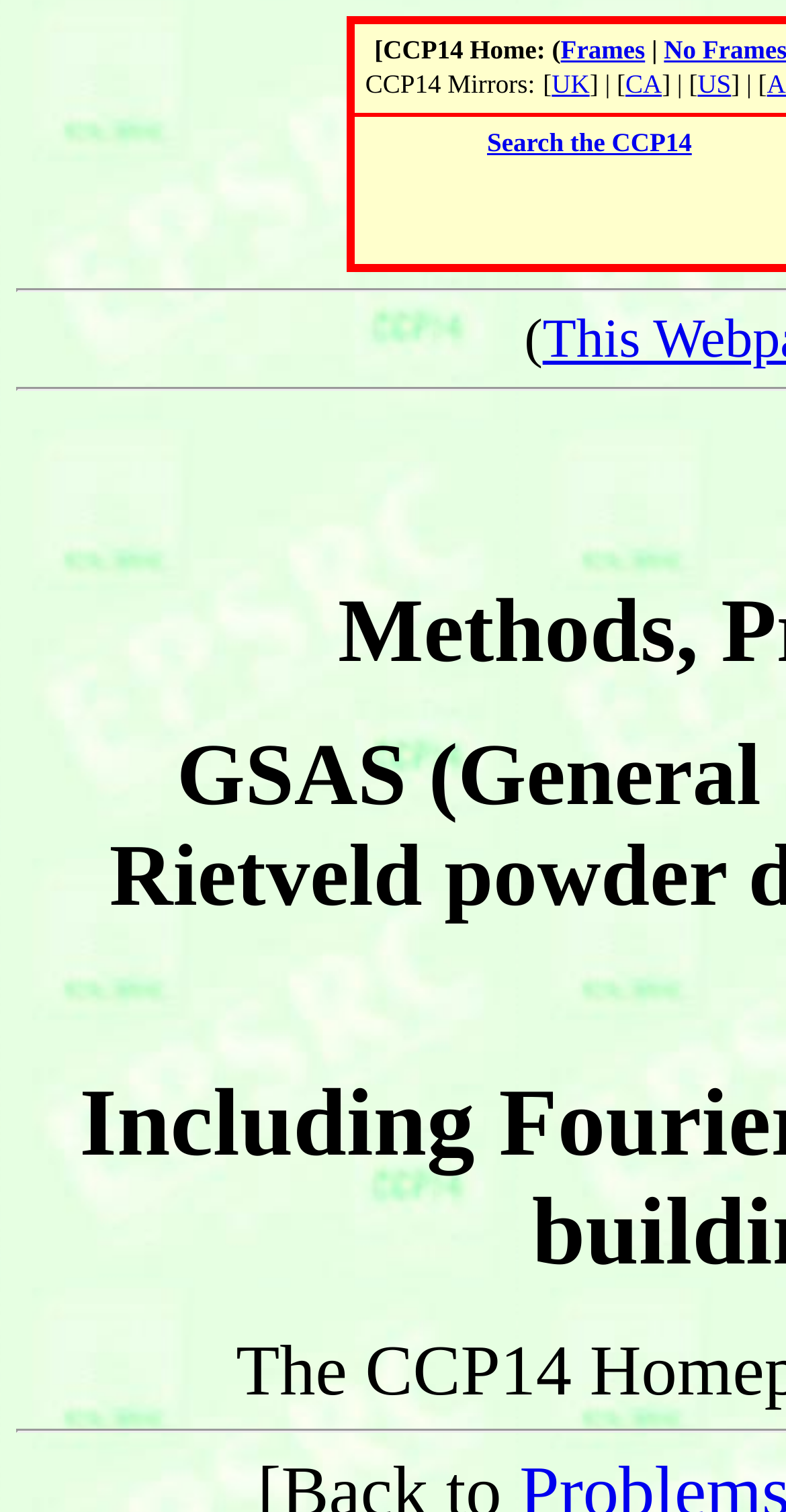What is the position of the 'Frames' link?
Examine the image and provide an in-depth answer to the question.

By analyzing the bounding box coordinates, I found that the 'Frames' link has a y1 value of 0.023, which is relatively small compared to other elements, indicating that it is positioned at the top of the webpage, and its x1 value of 0.713 is closer to 1, indicating that it is positioned towards the right side of the webpage.